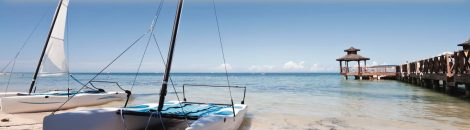What is the condition of the sky in the image?
Examine the screenshot and reply with a single word or phrase.

bright blue with scattered clouds